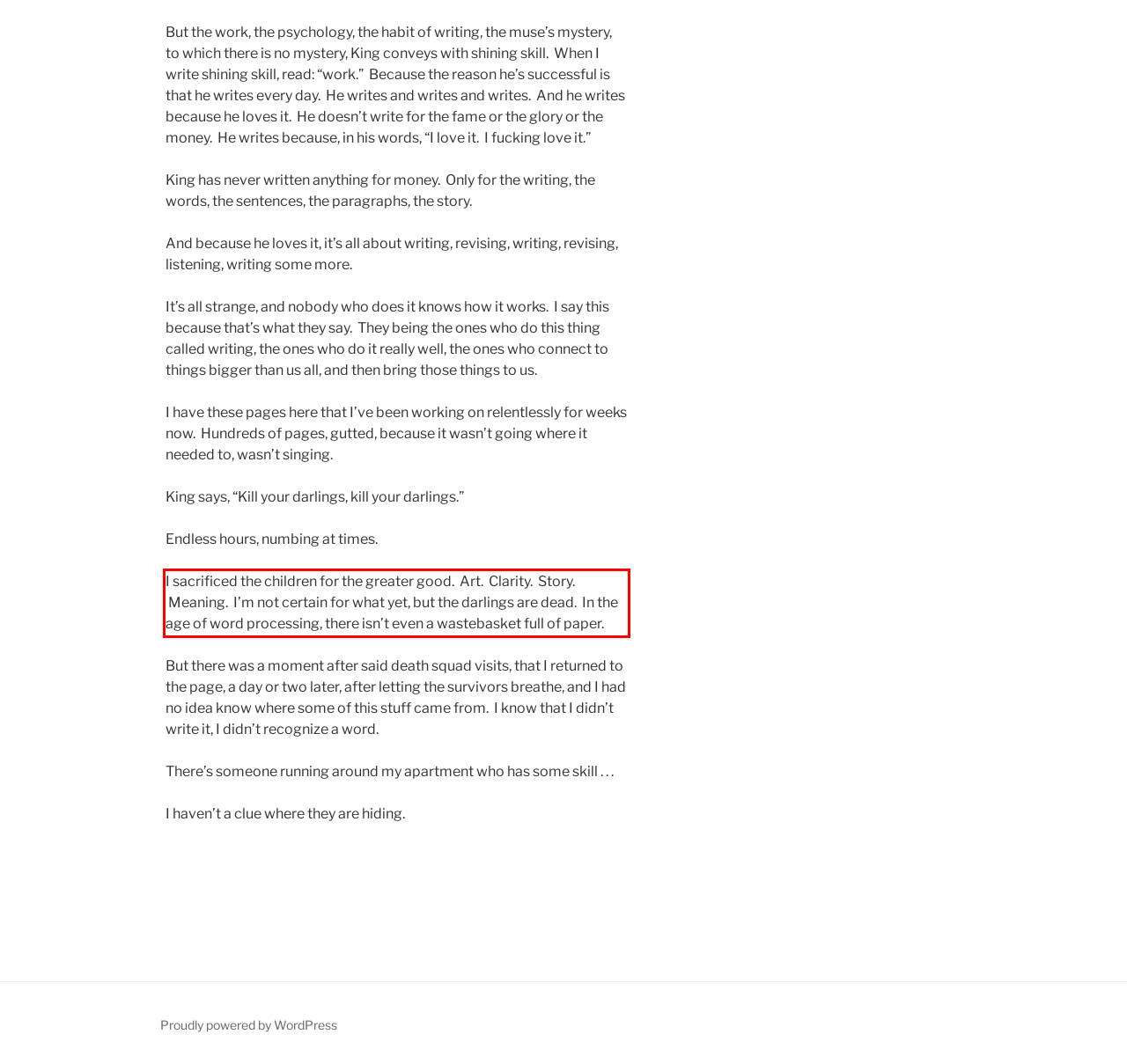Given a screenshot of a webpage containing a red bounding box, perform OCR on the text within this red bounding box and provide the text content.

I sacrificed the children for the greater good. Art. Clarity. Story. Meaning. I’m not certain for what yet, but the darlings are dead. In the age of word processing, there isn’t even a wastebasket full of paper.